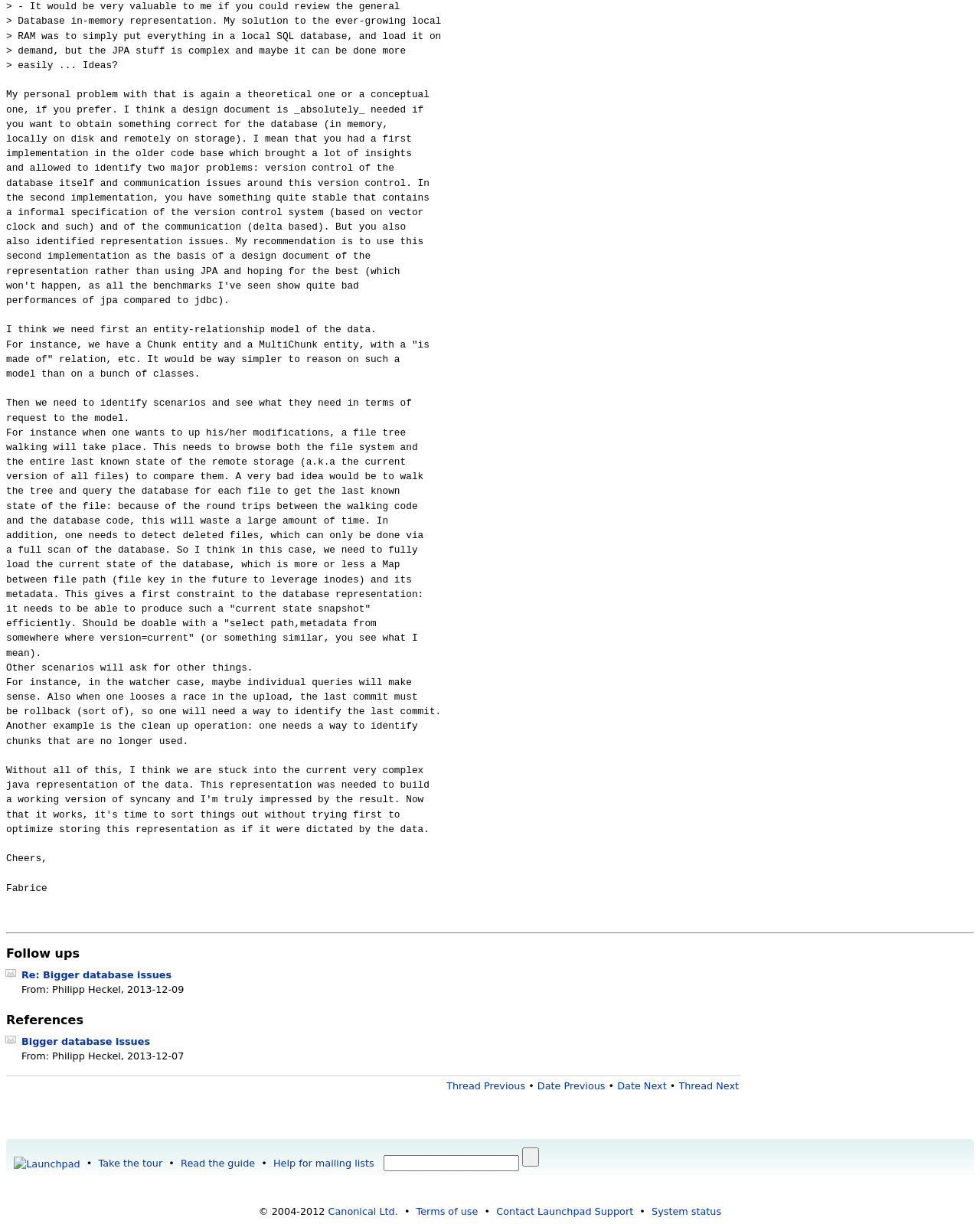Please provide the bounding box coordinate of the region that matches the element description: name="field.text". Coordinates should be in the format (top-left x, top-left y, bottom-right x, bottom-right y) and all values should be between 0 and 1.

[0.391, 0.944, 0.53, 0.957]